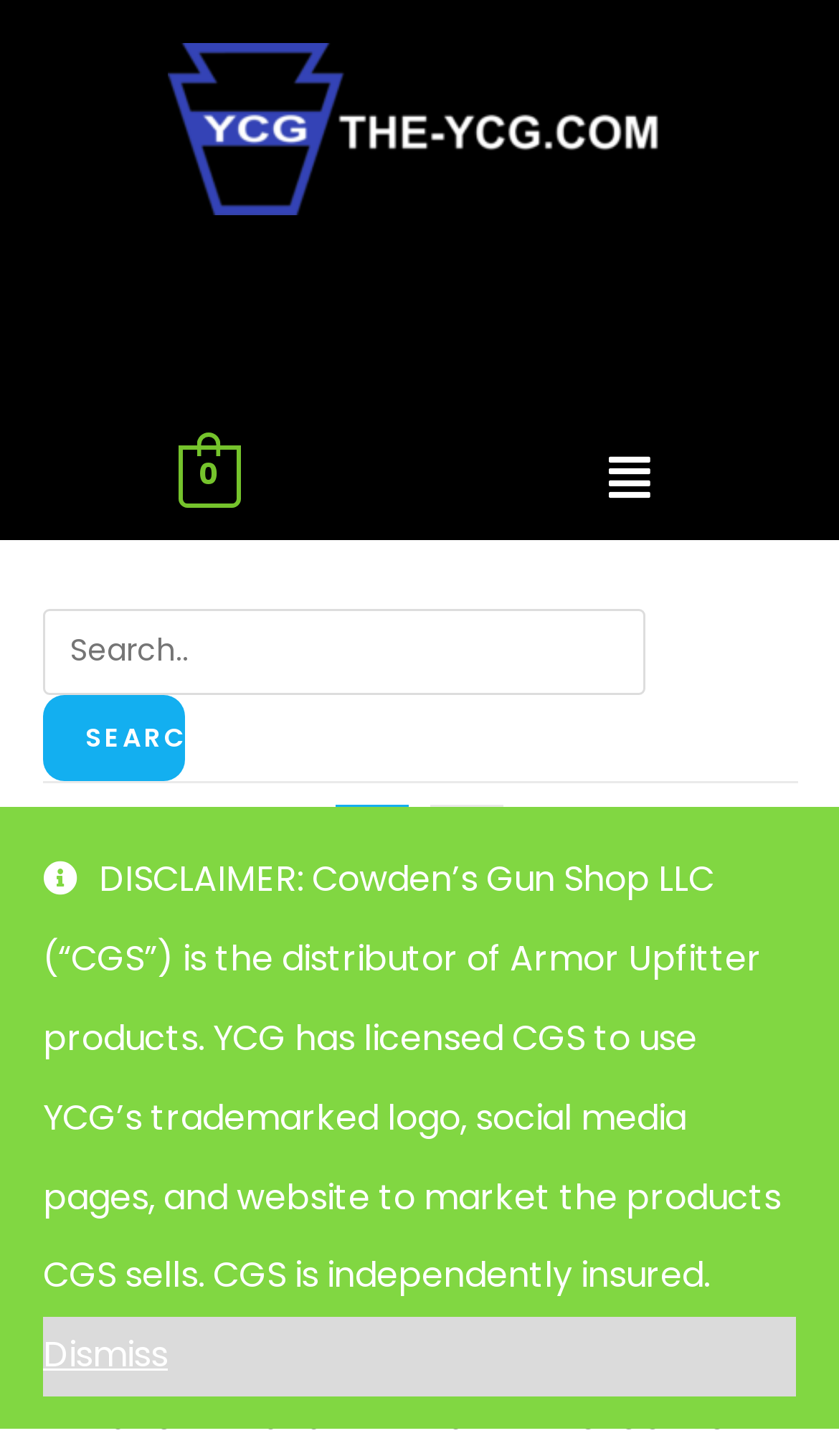What is the logo of the website?
Give a detailed explanation using the information visible in the image.

The logo of the website is YCG, which can be found at the top left corner of the webpage, inside a link element with a bounding box coordinate of [0.0, 0.03, 1.0, 0.148].